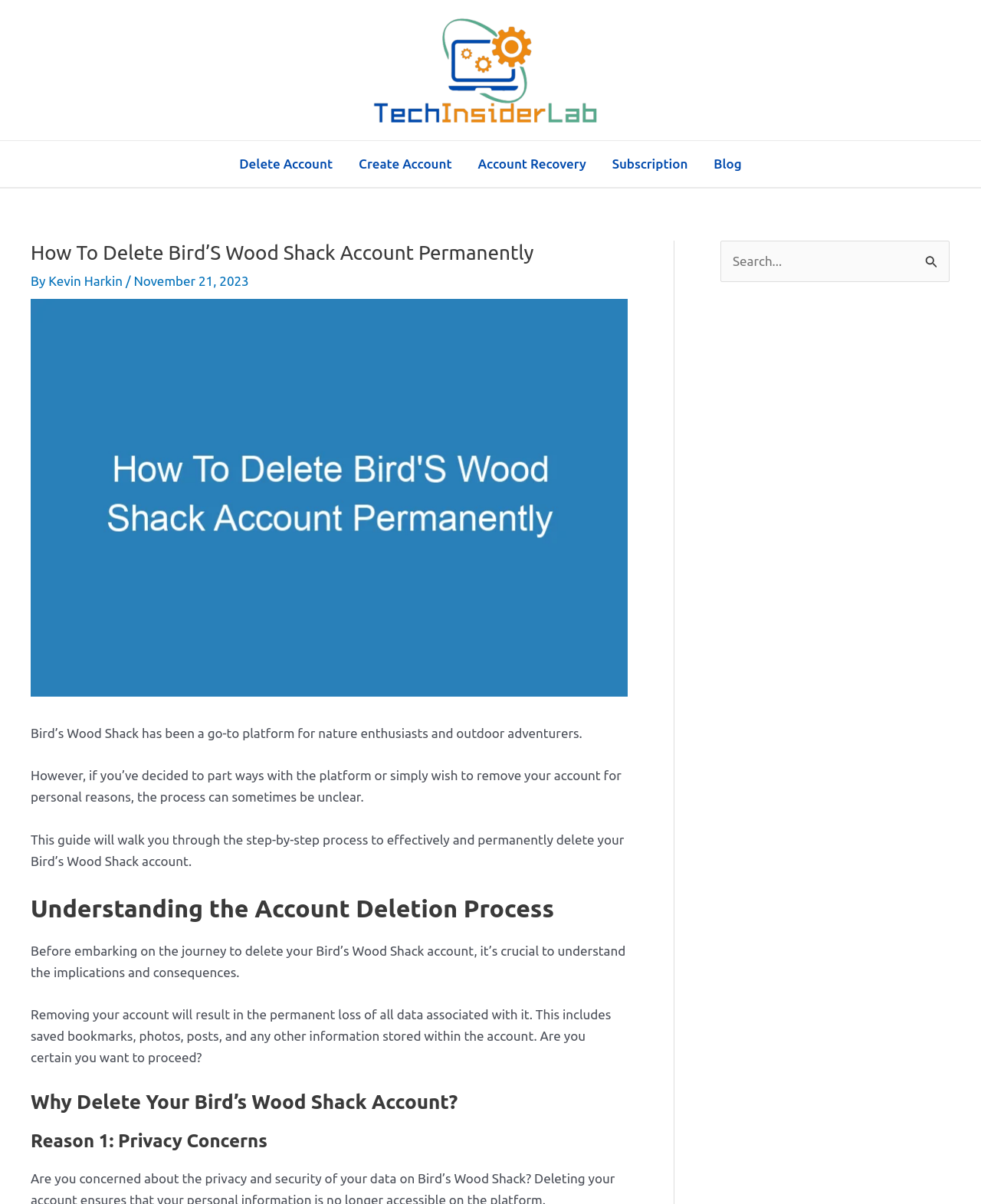Who is the author of the article?
Look at the image and provide a short answer using one word or a phrase.

Kevin Harkin